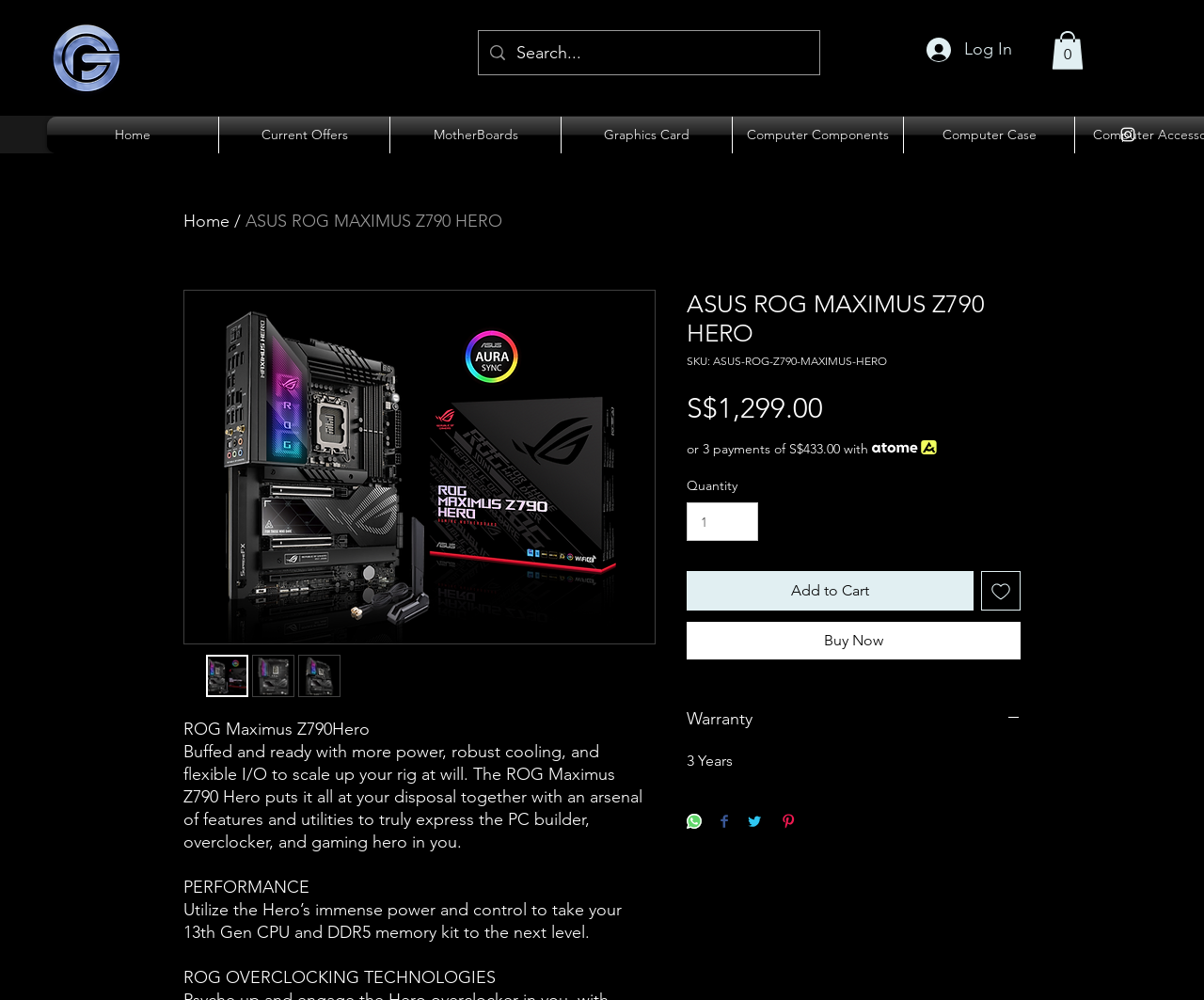What is the minimum quantity that can be added to cart?
Refer to the image and respond with a one-word or short-phrase answer.

1